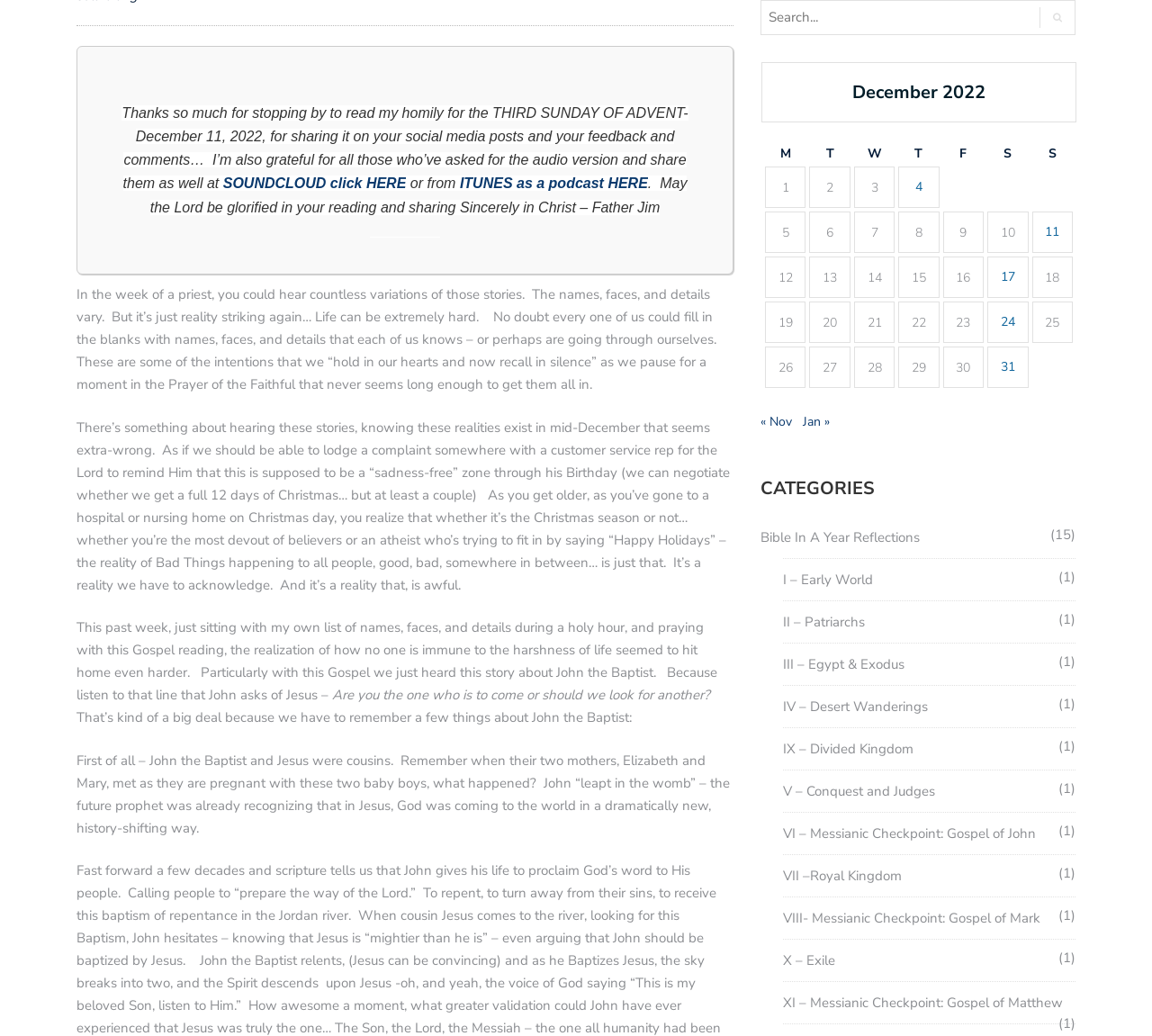Please predict the bounding box coordinates (top-left x, top-left y, bottom-right x, bottom-right y) for the UI element in the screenshot that fits the description: VII –Royal Kingdom

[0.68, 0.837, 0.783, 0.854]